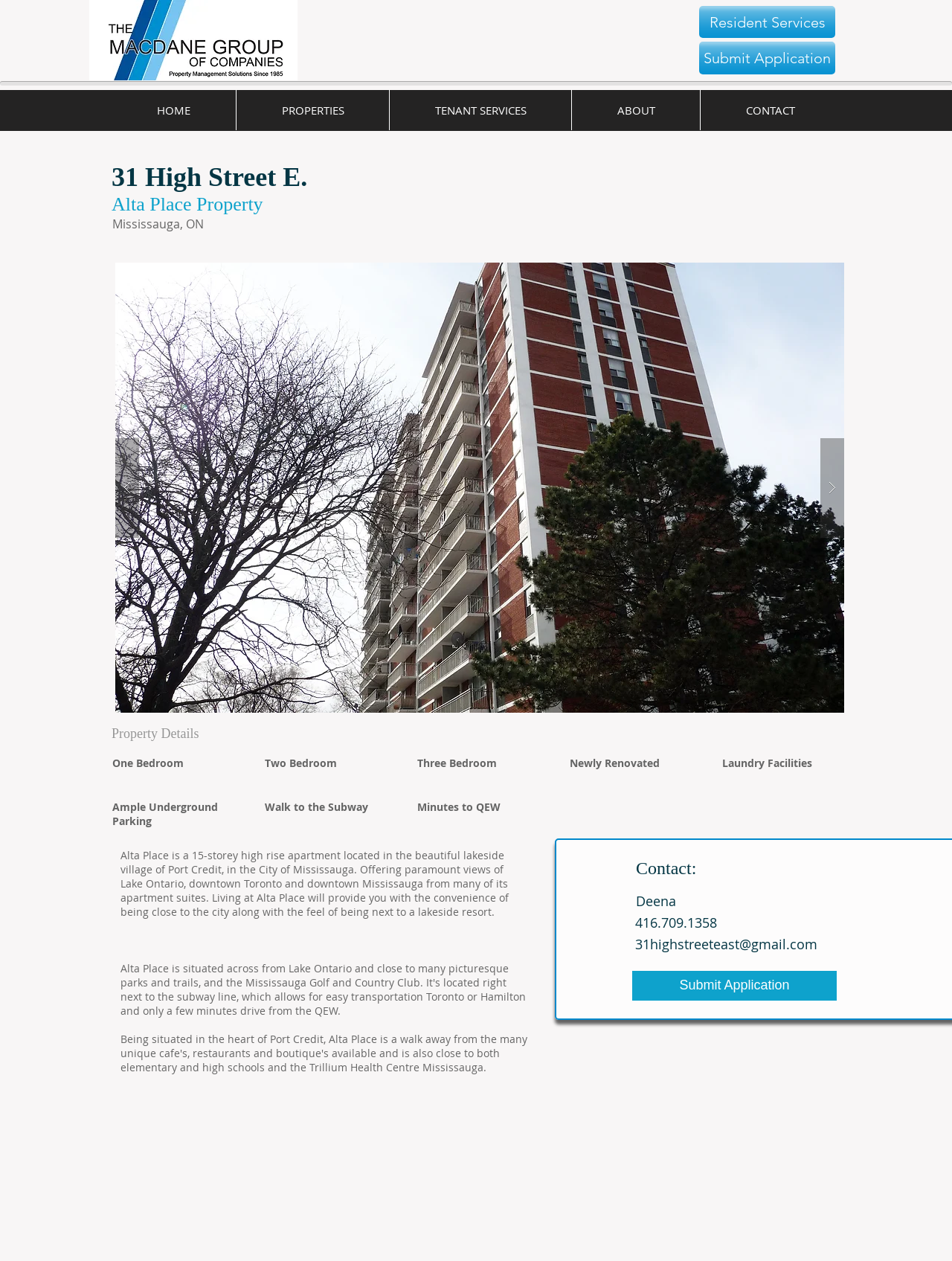Locate the bounding box coordinates of the element's region that should be clicked to carry out the following instruction: "Contact us through phone number +86-17760728273". The coordinates need to be four float numbers between 0 and 1, i.e., [left, top, right, bottom].

None